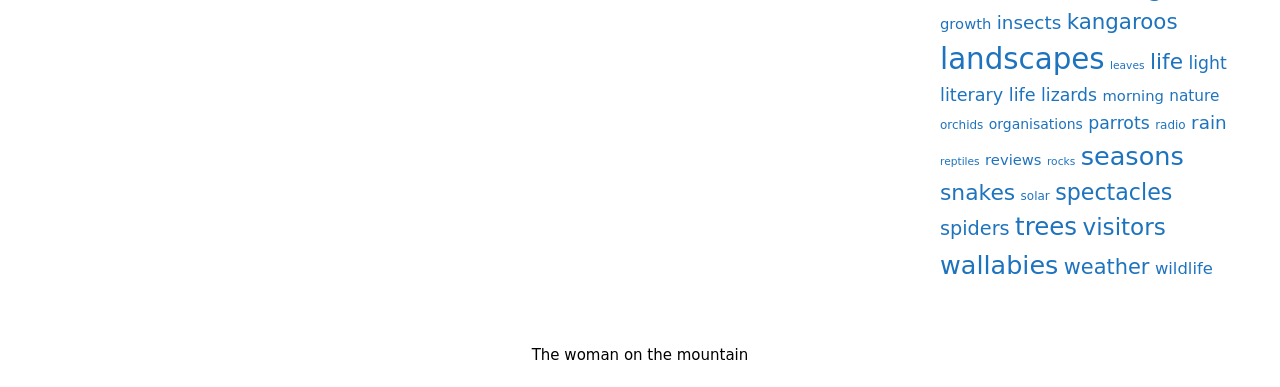Provide the bounding box coordinates of the section that needs to be clicked to accomplish the following instruction: "click on growth link."

[0.734, 0.04, 0.774, 0.083]